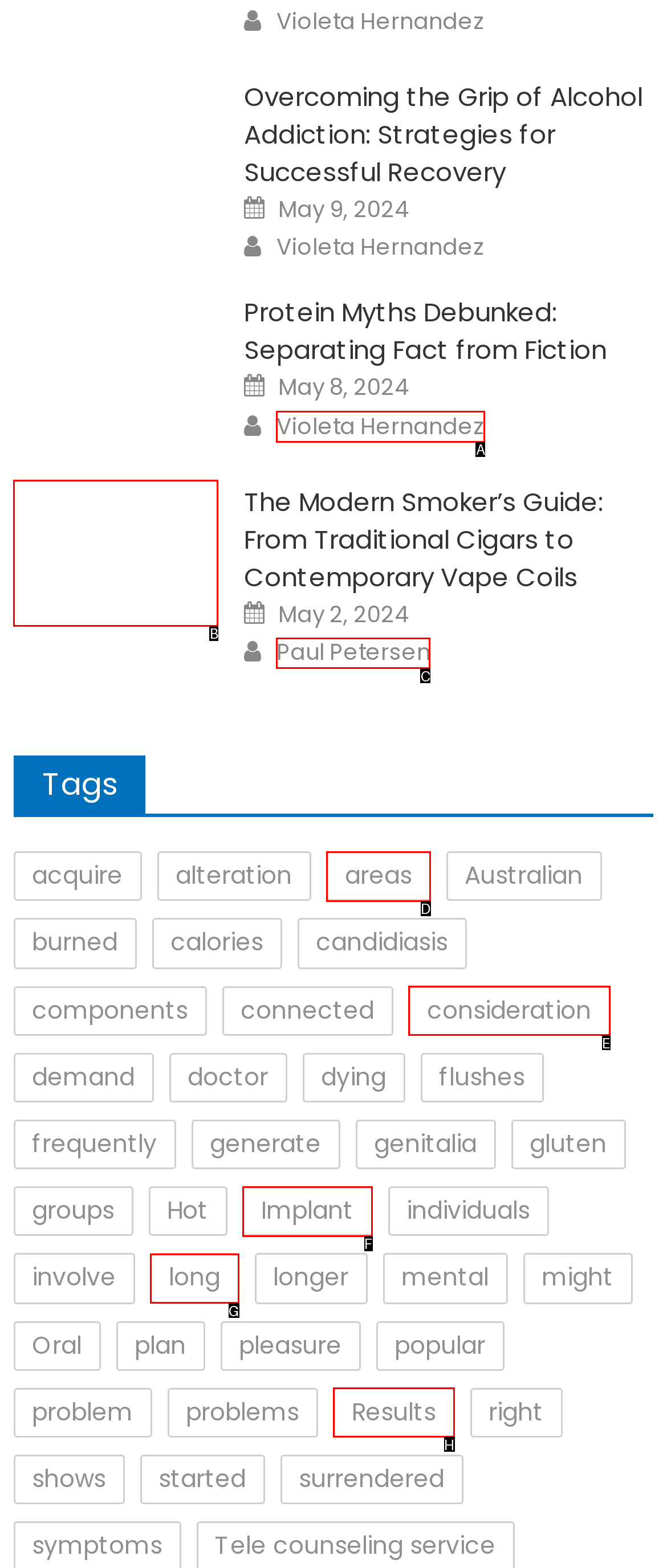Which HTML element among the options matches this description: Violeta Hernandez? Answer with the letter representing your choice.

A